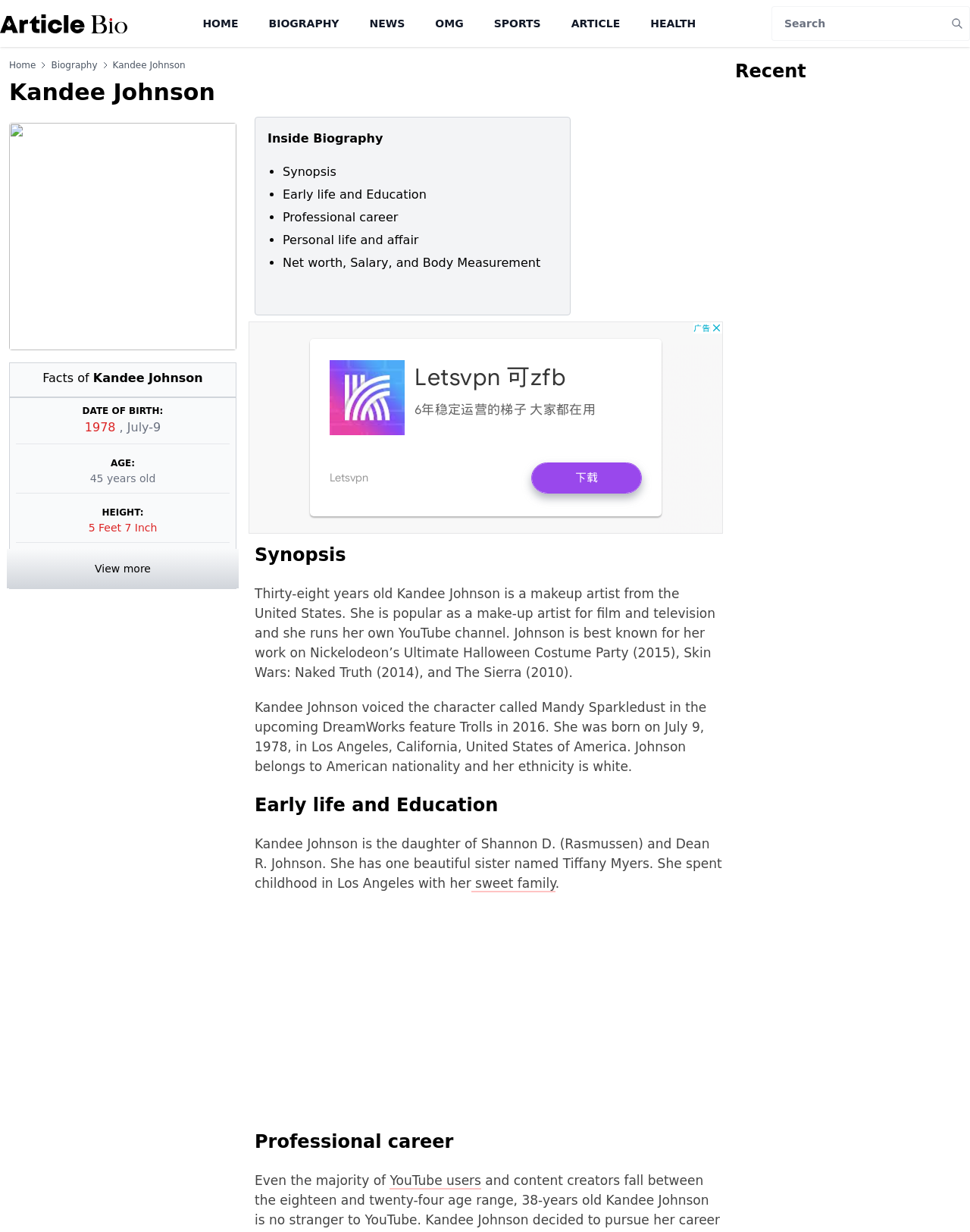Locate the bounding box coordinates for the element described below: "parent_node: HOME". The coordinates must be four float values between 0 and 1, formatted as [left, top, right, bottom].

[0.0, 0.011, 0.131, 0.027]